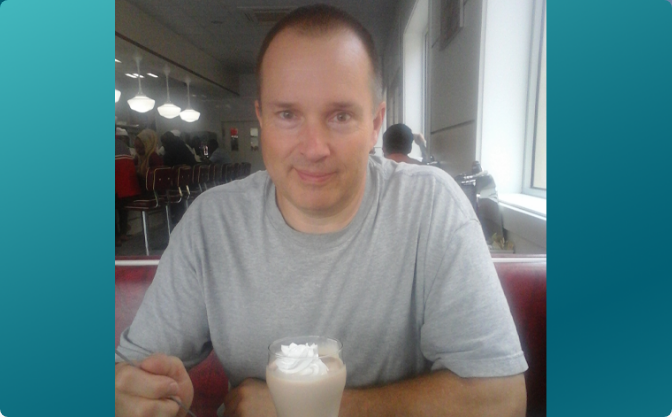What is the color of the man's shirt?
Using the visual information from the image, give a one-word or short-phrase answer.

Gray